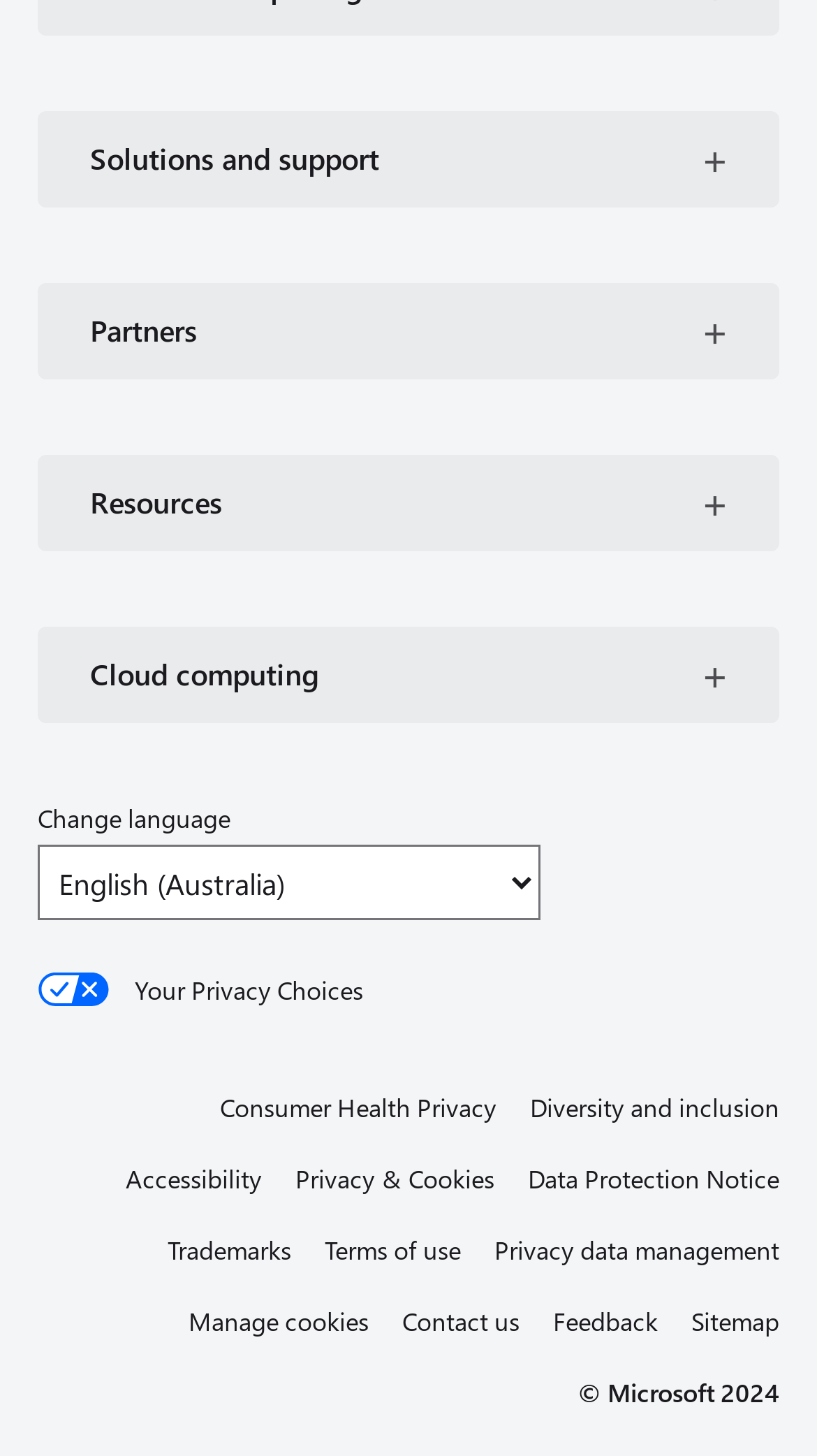Locate the bounding box coordinates of the clickable area to execute the instruction: "Change language". Provide the coordinates as four float numbers between 0 and 1, represented as [left, top, right, bottom].

[0.046, 0.581, 0.662, 0.632]